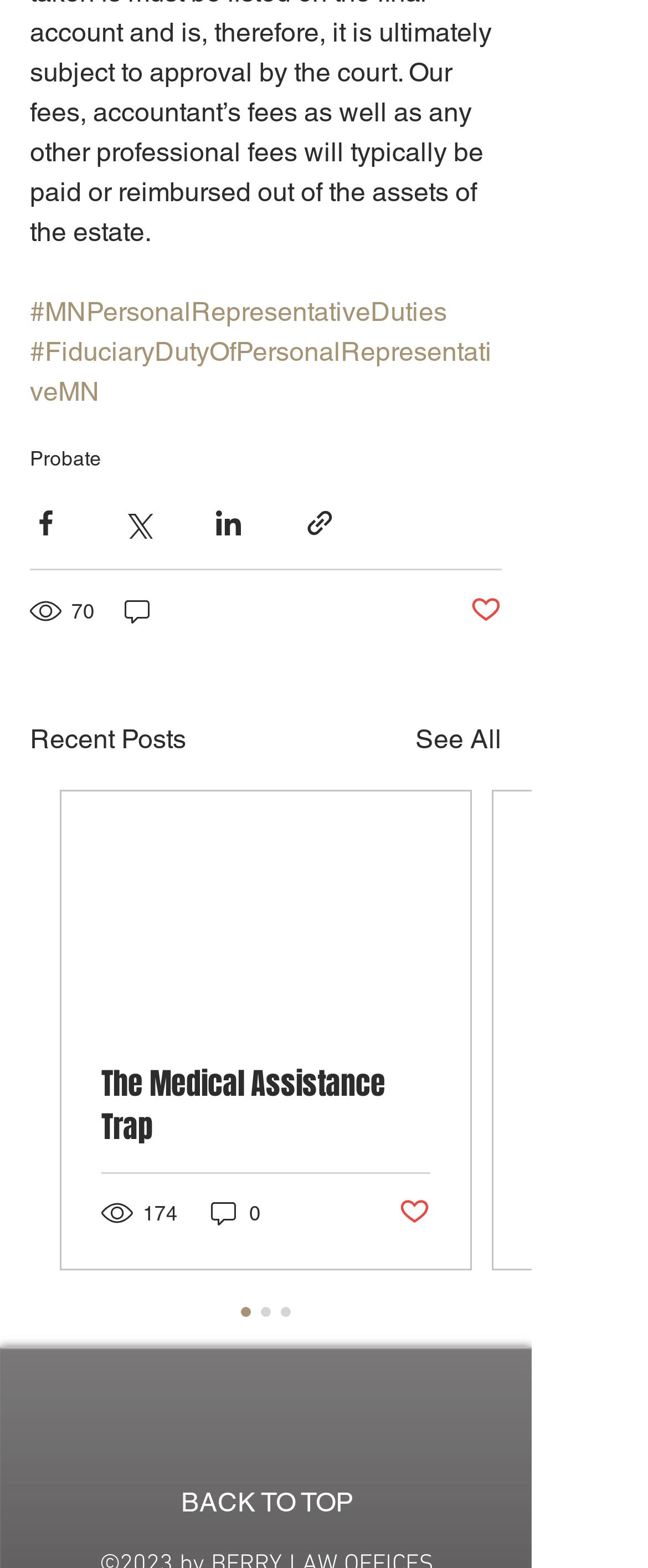Provide a one-word or one-phrase answer to the question:
How many hidden articles are there in the 'Recent Posts' section?

1